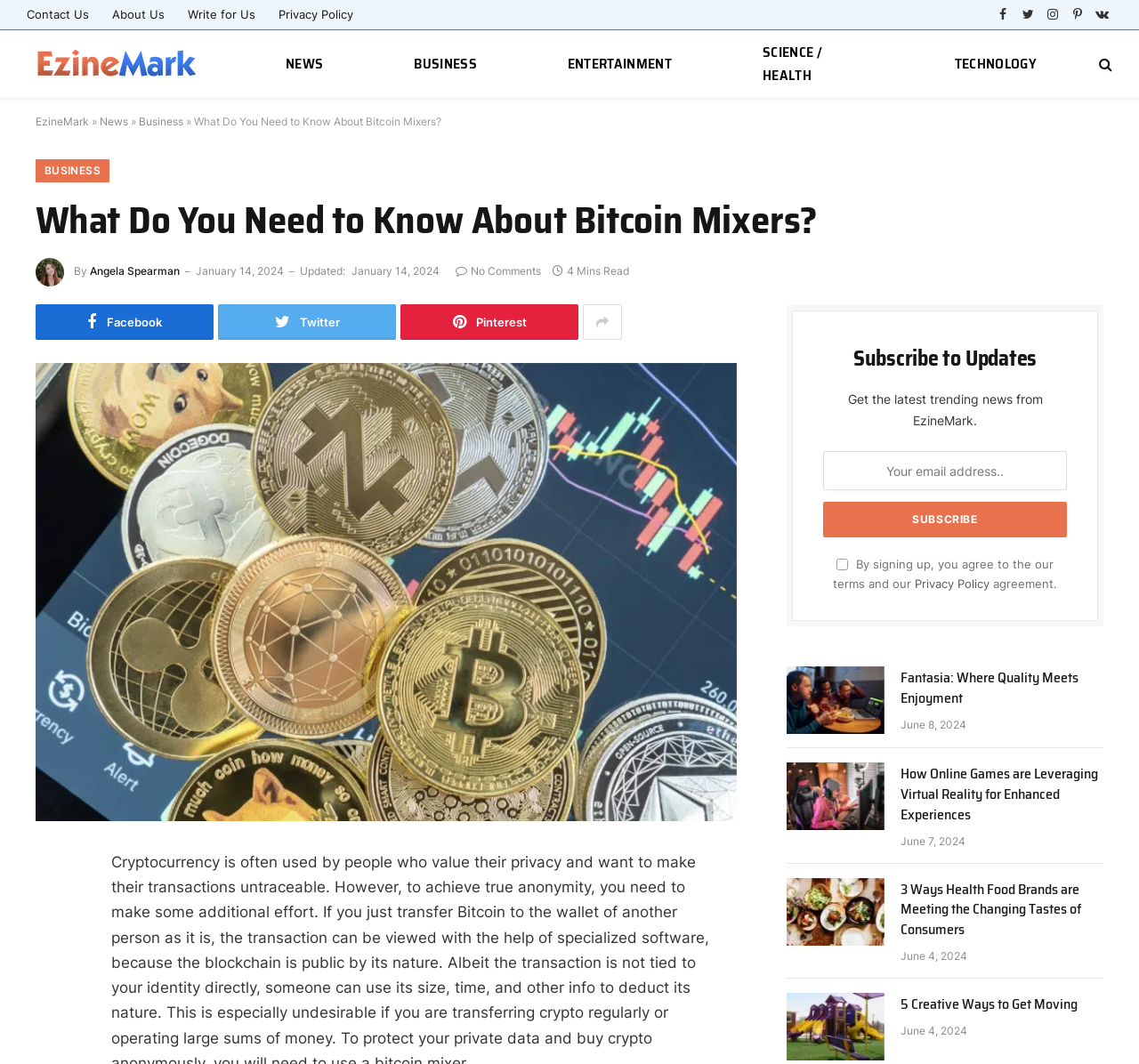Using the information in the image, could you please answer the following question in detail:
What is the author of the article 'What Do You Need to Know About Bitcoin Mixers?'?

The author of the article 'What Do You Need to Know About Bitcoin Mixers?' can be found by looking at the 'By' section below the article title, which mentions 'Angela Spearman' as the author.